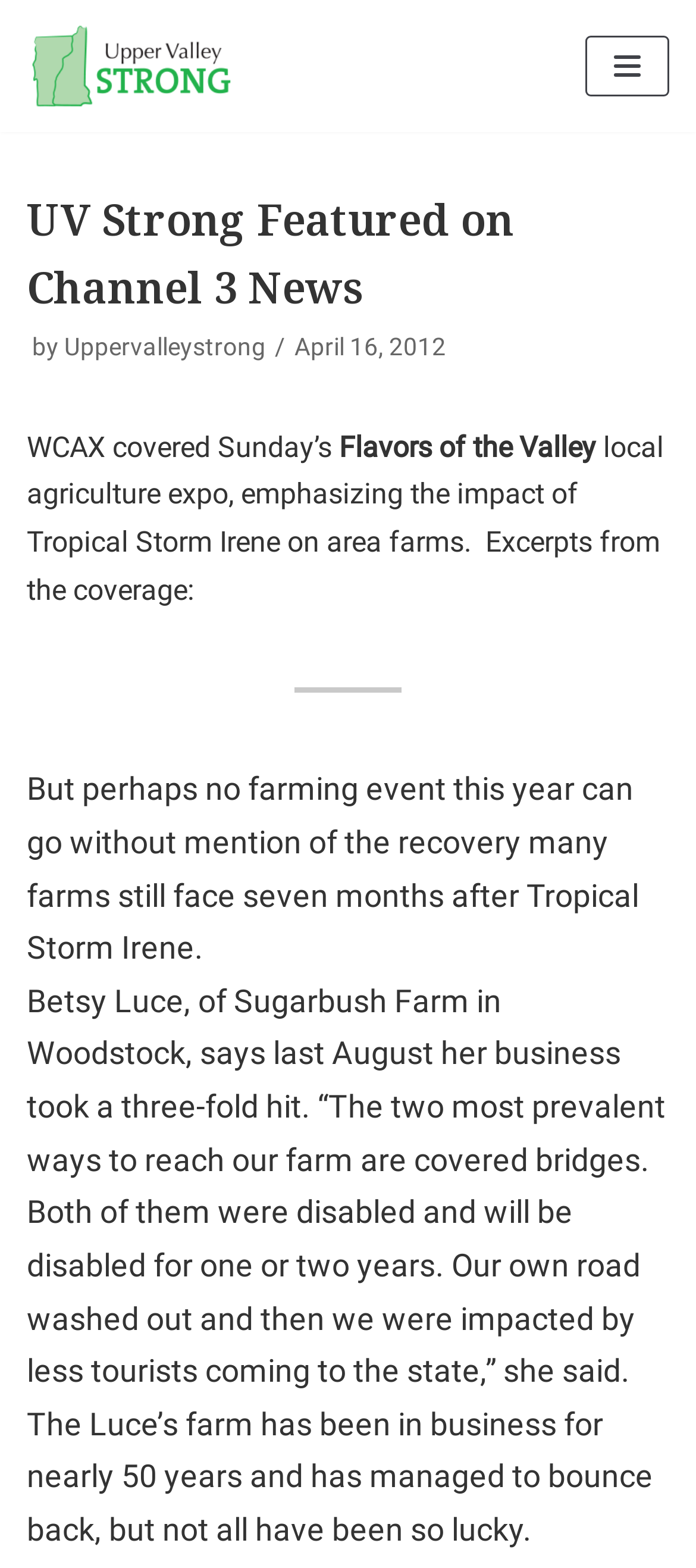Using the webpage screenshot and the element description Uppervalleystrong, determine the bounding box coordinates. Specify the coordinates in the format (top-left x, top-left y, bottom-right x, bottom-right y) with values ranging from 0 to 1.

[0.092, 0.211, 0.382, 0.23]